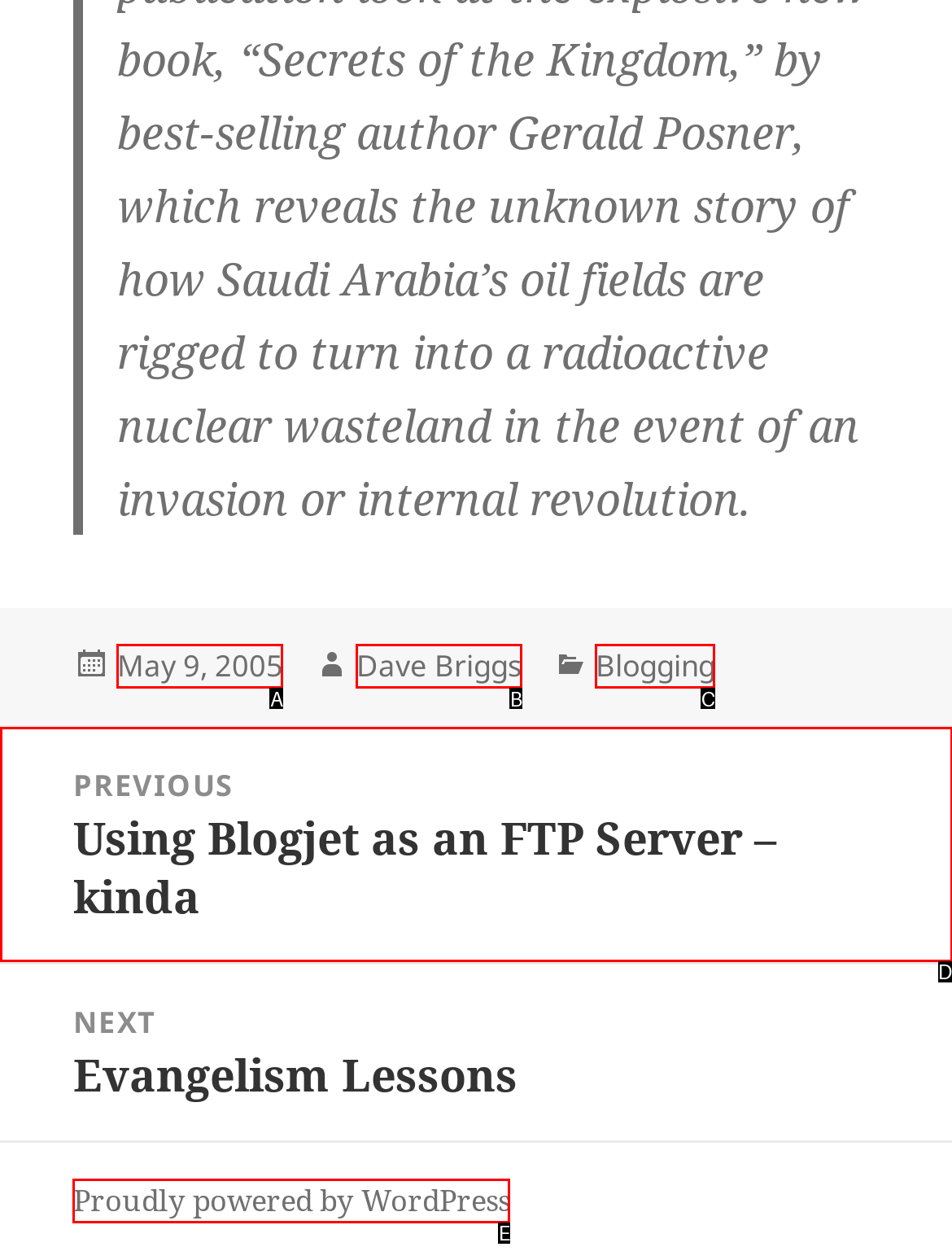Given the description: Proudly powered by WordPress, select the HTML element that matches it best. Reply with the letter of the chosen option directly.

E